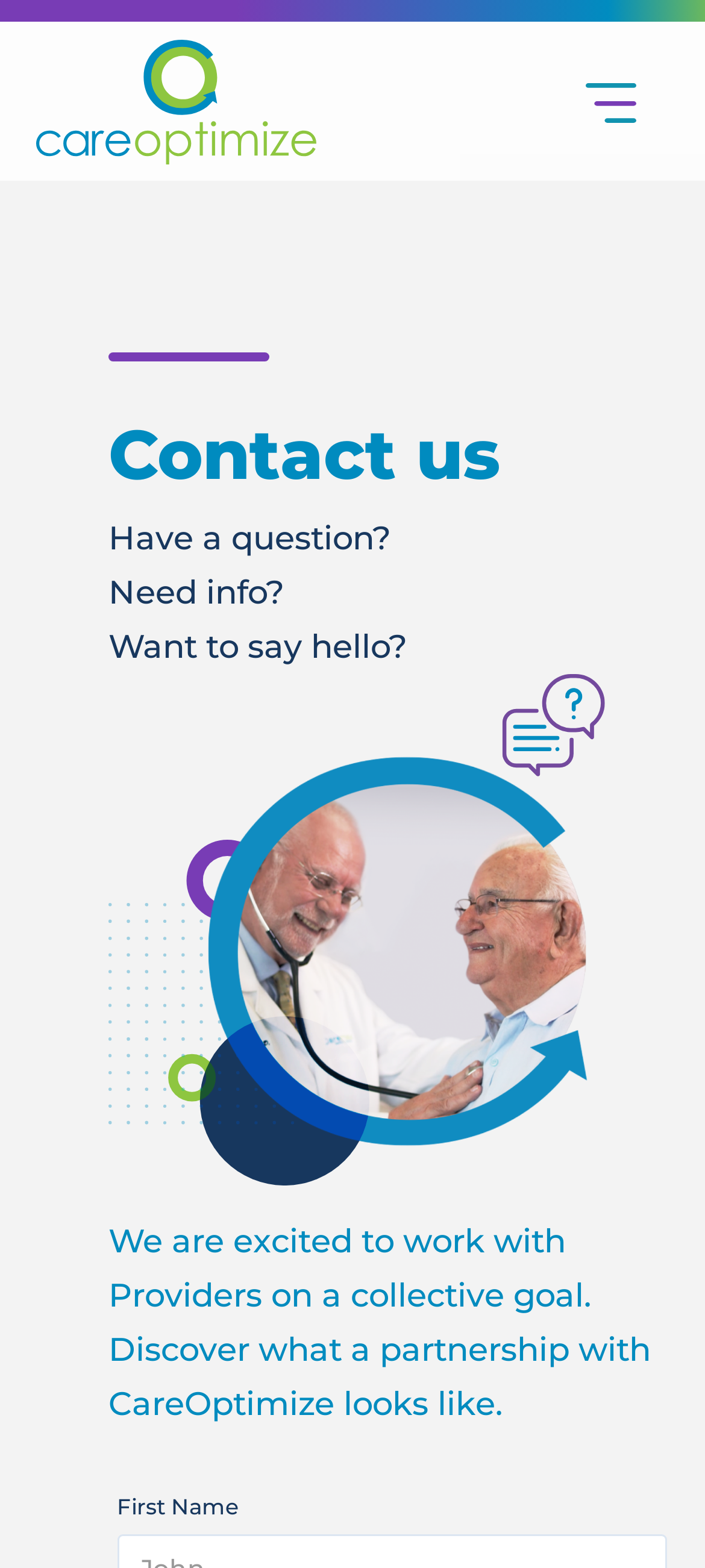How many input fields are there on this webpage?
Based on the screenshot, provide your answer in one word or phrase.

At least 1